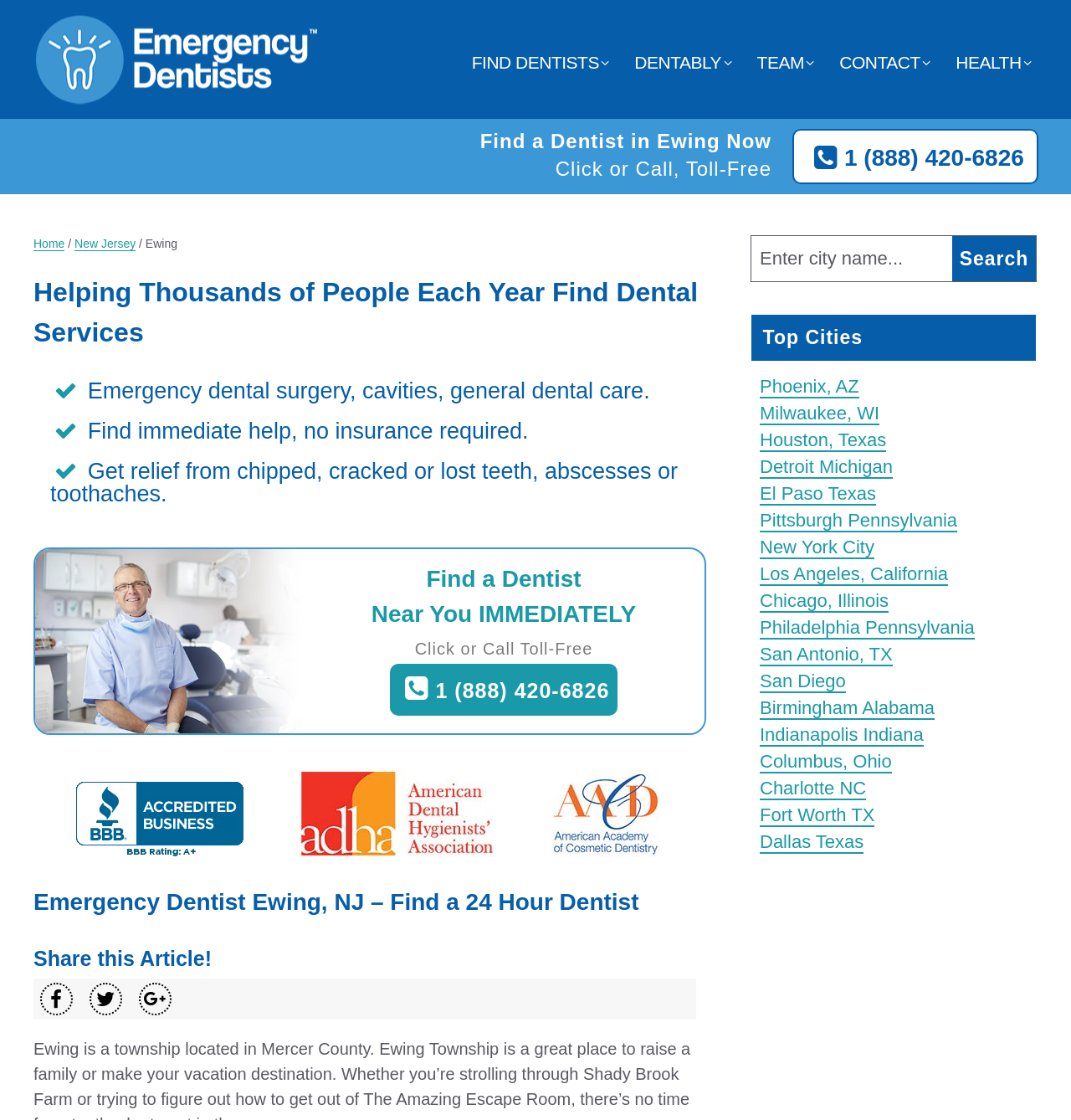Find the headline of the webpage and generate its text content.

Emergency Dentist Ewing, NJ – Find a 24 Hour Dentist